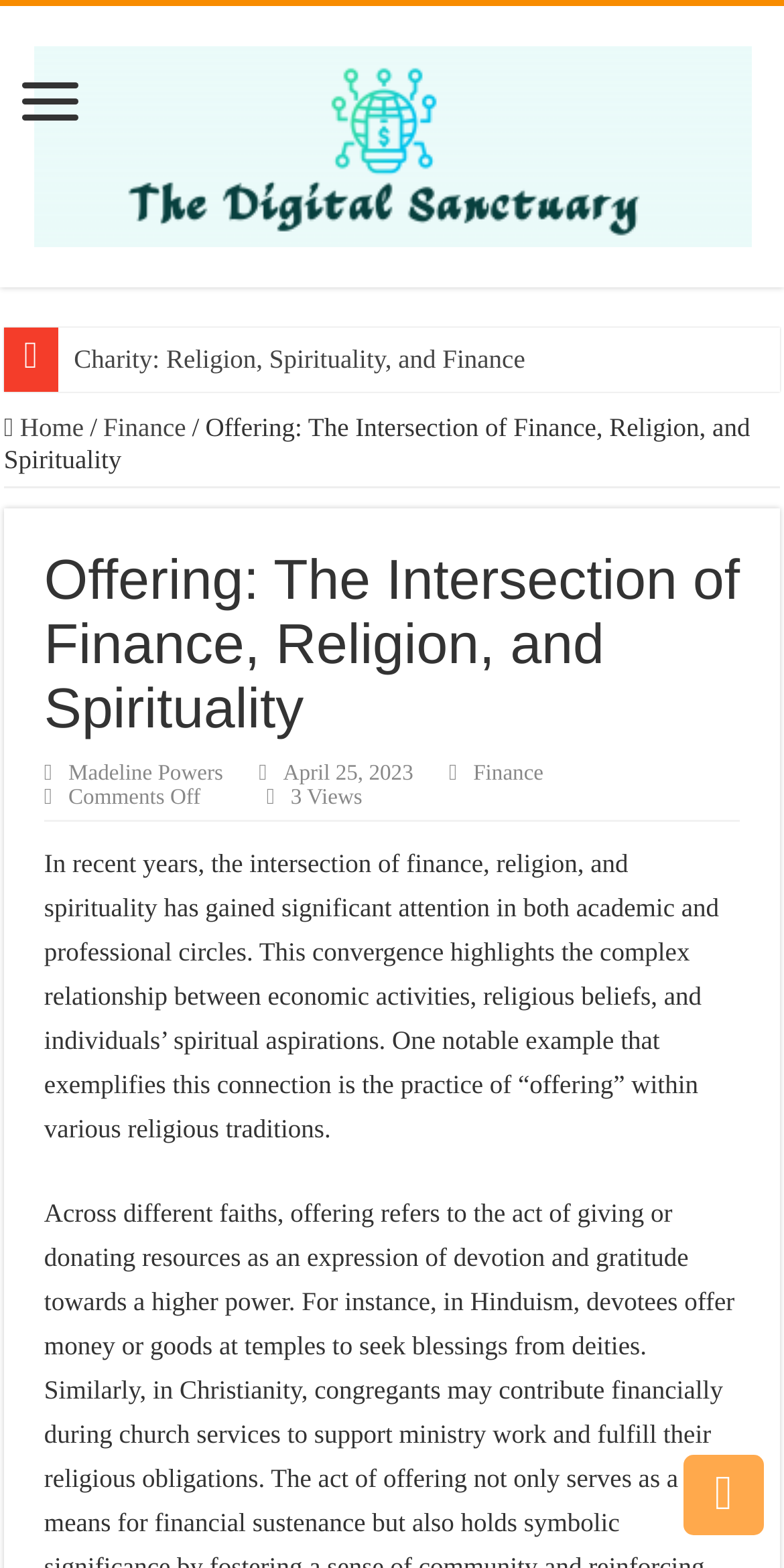Provide the bounding box coordinates for the specified HTML element described in this description: "Finance". The coordinates should be four float numbers ranging from 0 to 1, in the format [left, top, right, bottom].

[0.604, 0.486, 0.693, 0.501]